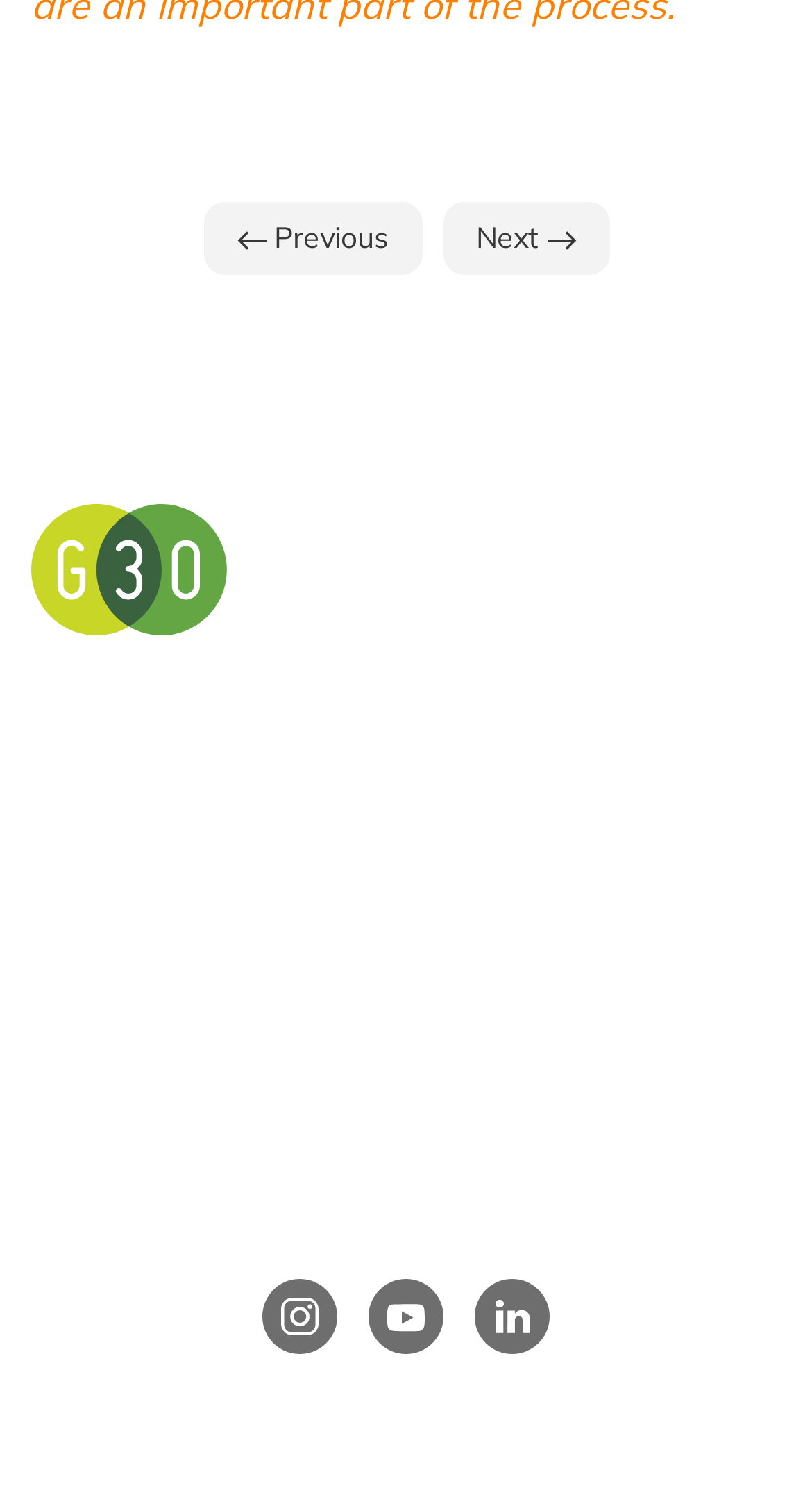Please mark the bounding box coordinates of the area that should be clicked to carry out the instruction: "View site map".

[0.072, 0.653, 0.249, 0.689]